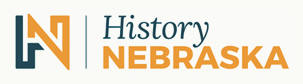What is the shape of the intertwined initials 'HN'?
Please interpret the details in the image and answer the question thoroughly.

The logo of 'History Nebraska' showcases the initials 'HN' creatively intertwined in a bold fashion, emphasizing the organization's commitment to preserving and sharing the history of Nebraska.